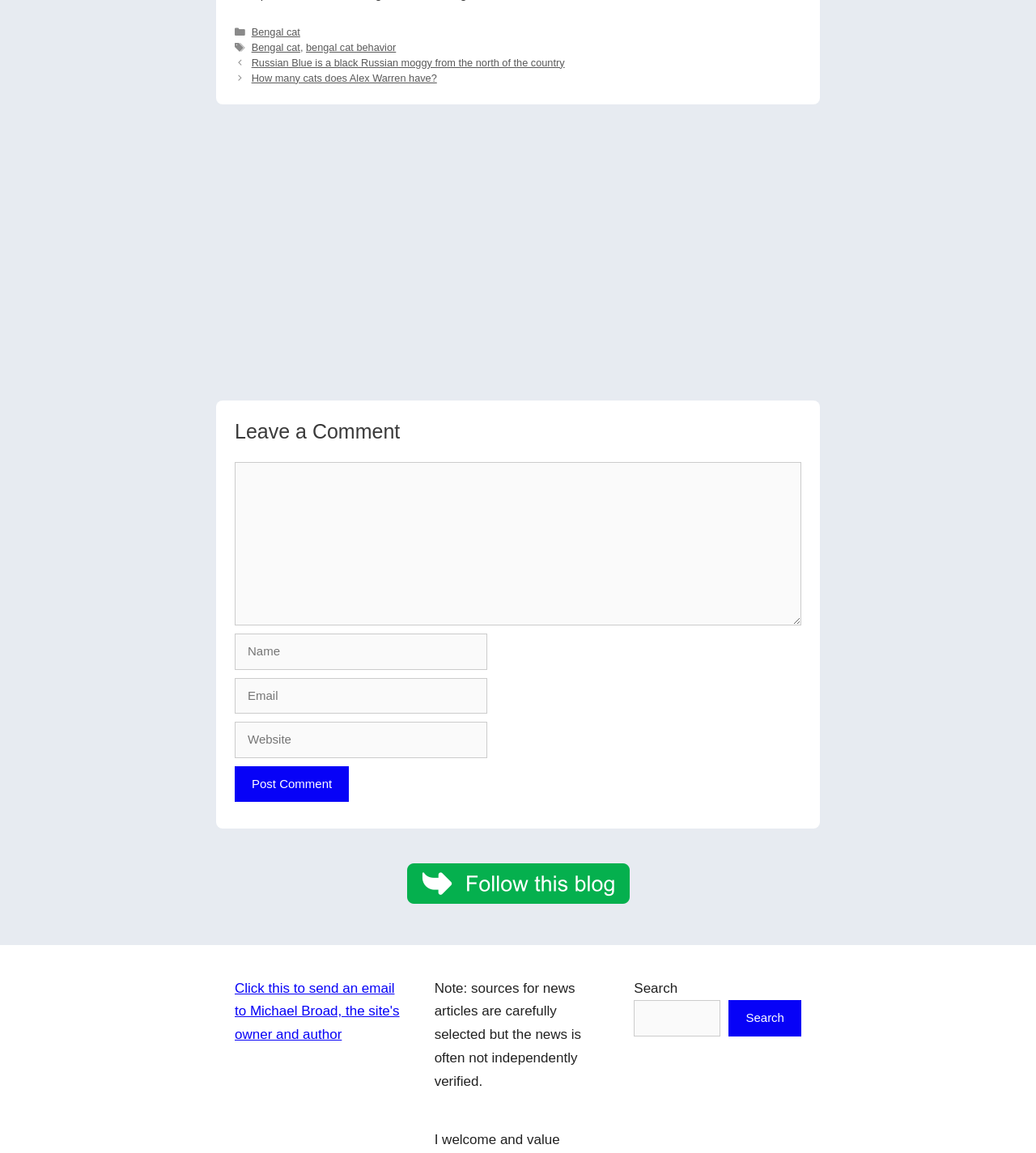Find the bounding box coordinates of the element to click in order to complete this instruction: "Click on the 'Bengal cat' link". The bounding box coordinates must be four float numbers between 0 and 1, denoted as [left, top, right, bottom].

[0.243, 0.022, 0.29, 0.033]